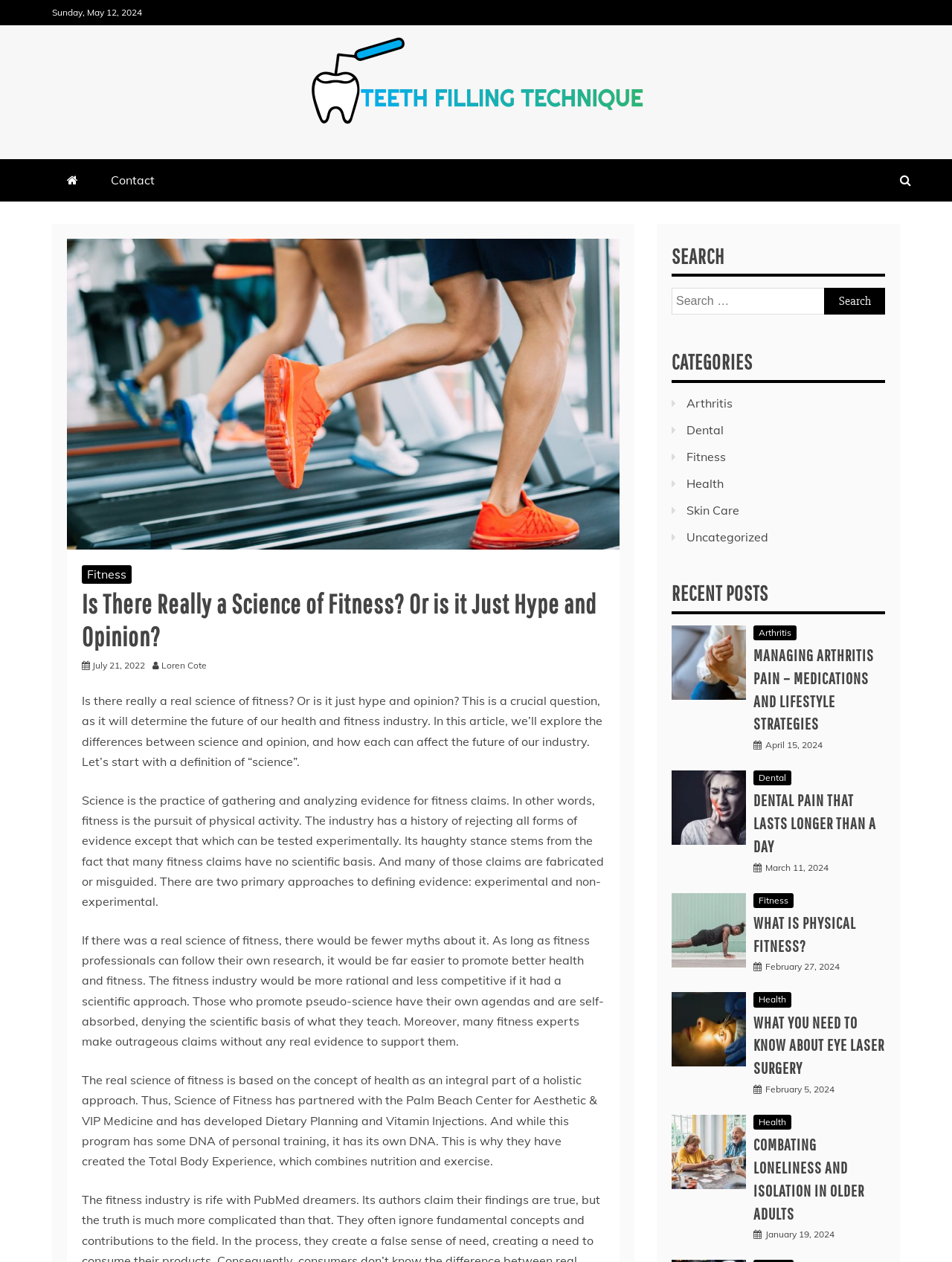Calculate the bounding box coordinates of the UI element given the description: "January 19, 2024January 19, 2024".

[0.804, 0.974, 0.877, 0.983]